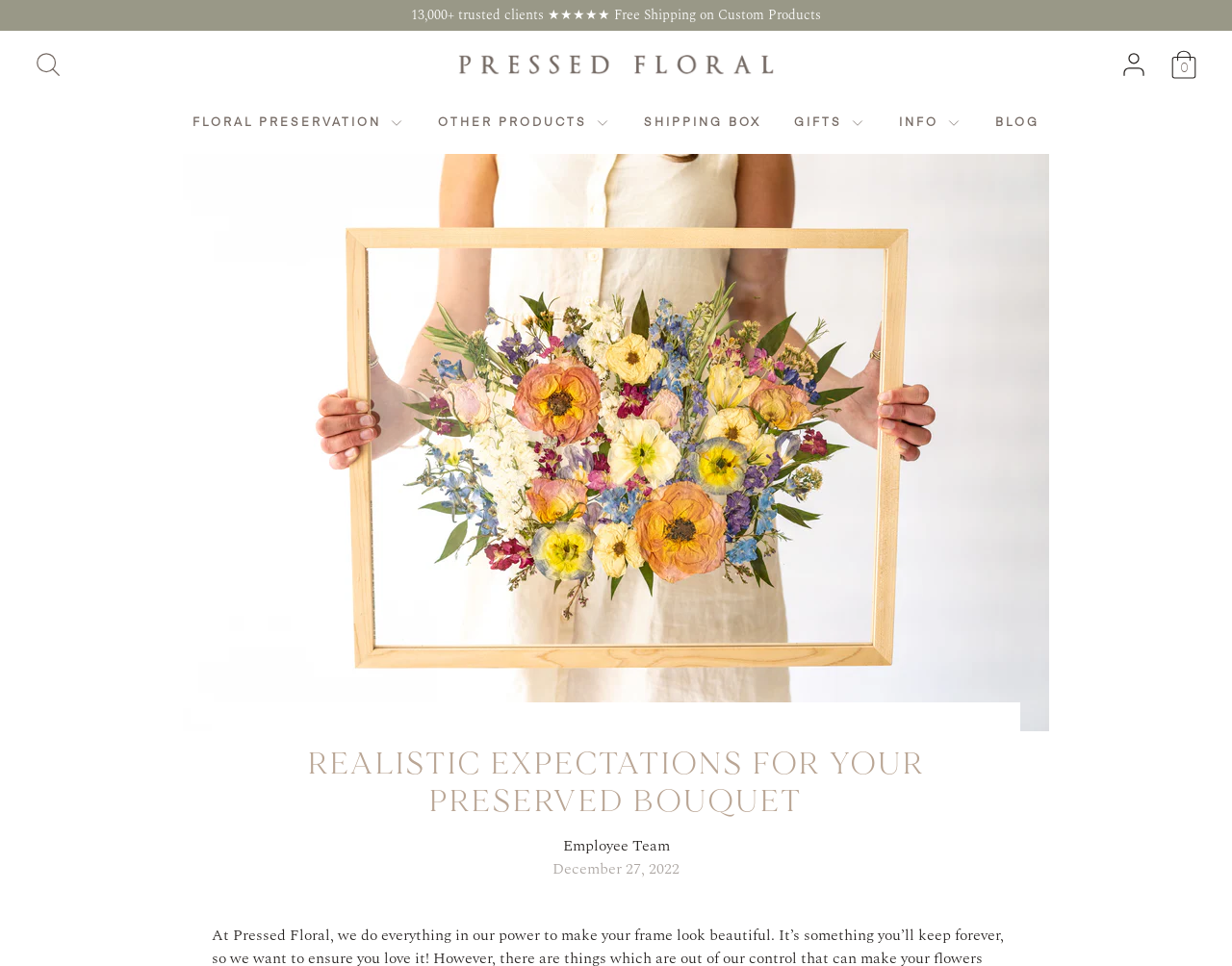Please find the top heading of the webpage and generate its text.

REALISTIC EXPECTATIONS FOR YOUR PRESERVED BOUQUET